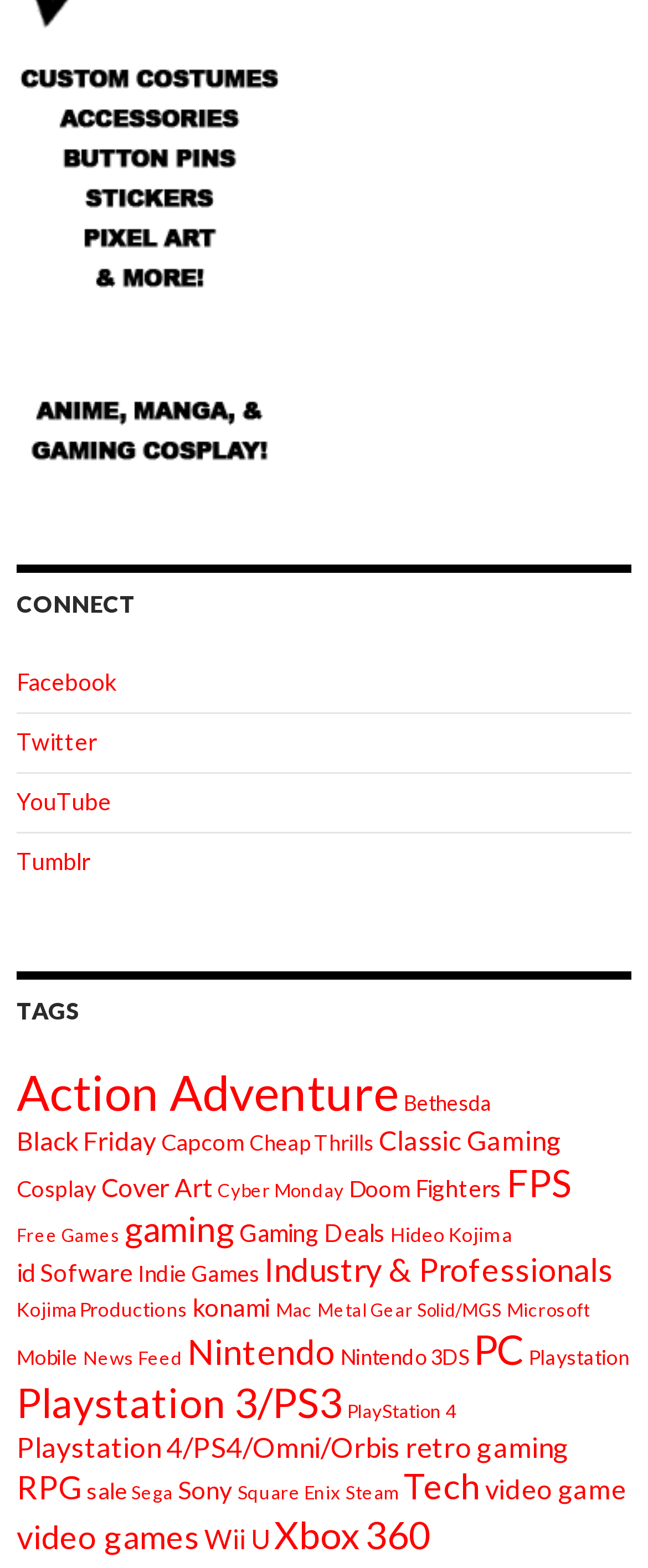How many items are related to 'RPG'?
Using the details from the image, give an elaborate explanation to answer the question.

I found the link 'RPG (75 items)' under the 'TAGS' heading, which indicates that there are 75 items related to 'RPG'.